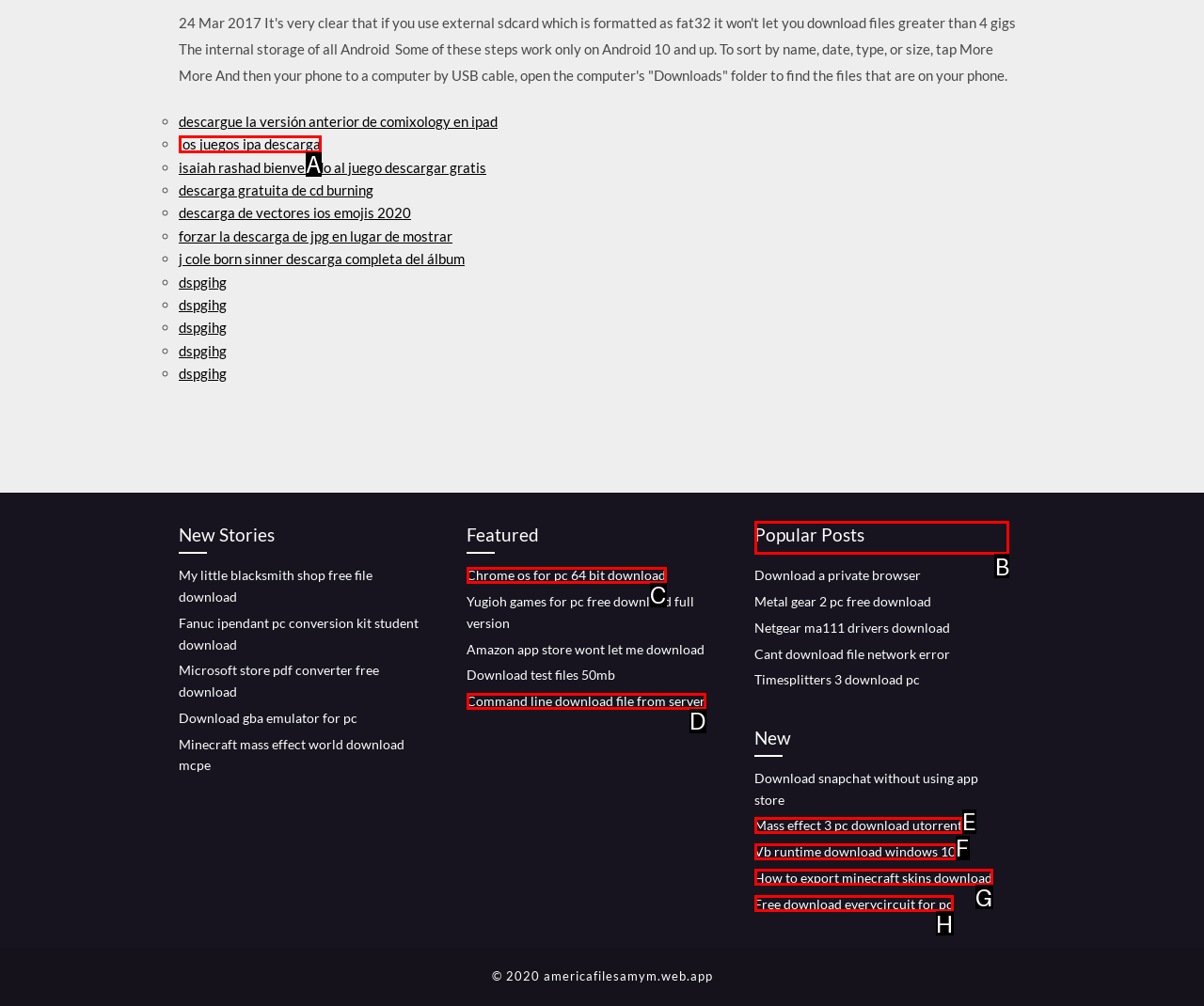Out of the given choices, which letter corresponds to the UI element required to View Popular Posts? Answer with the letter.

B